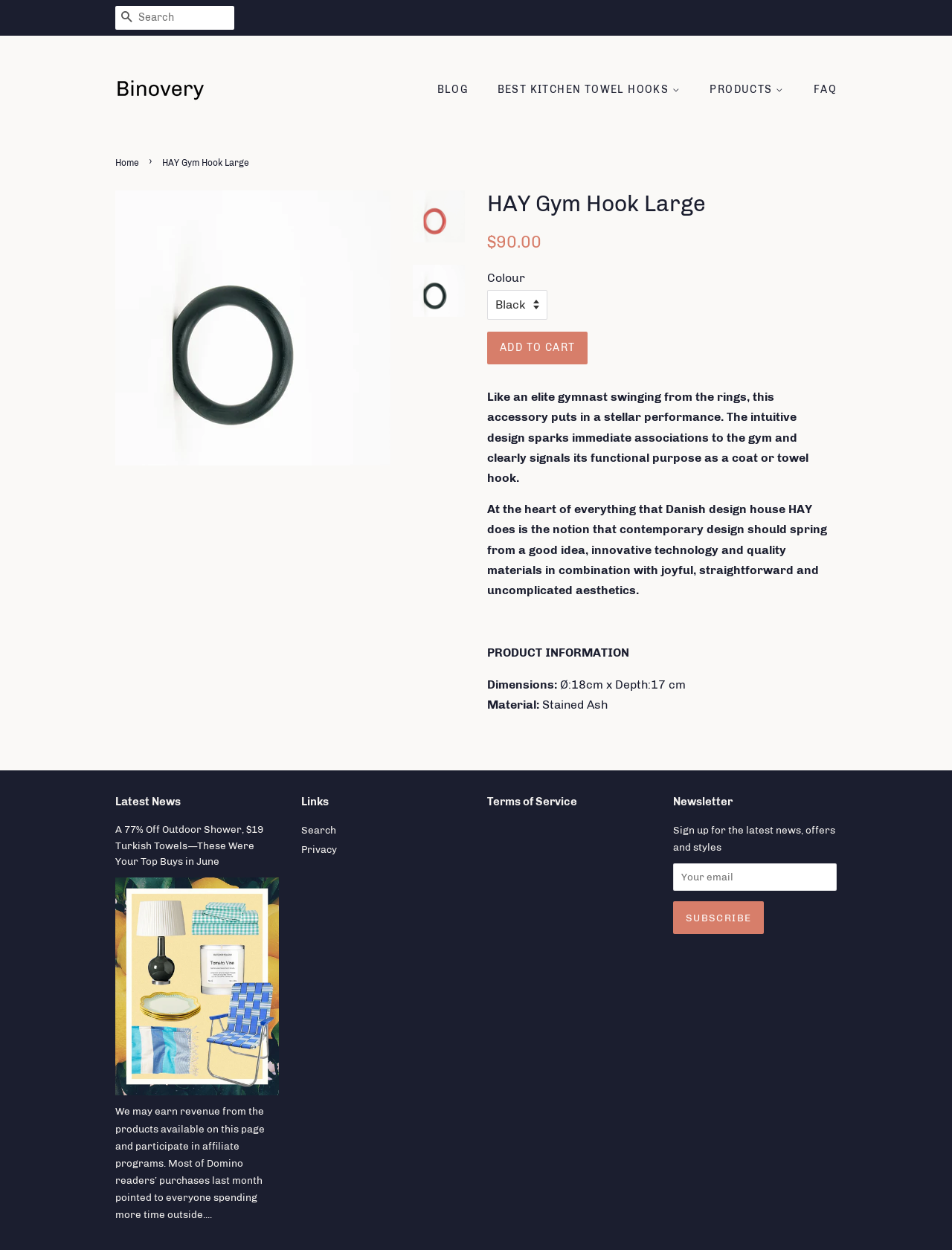What is the material of the product?
Based on the image, answer the question with as much detail as possible.

I found the answer by looking at the product information section, where it says 'Material: Stained Ash'.